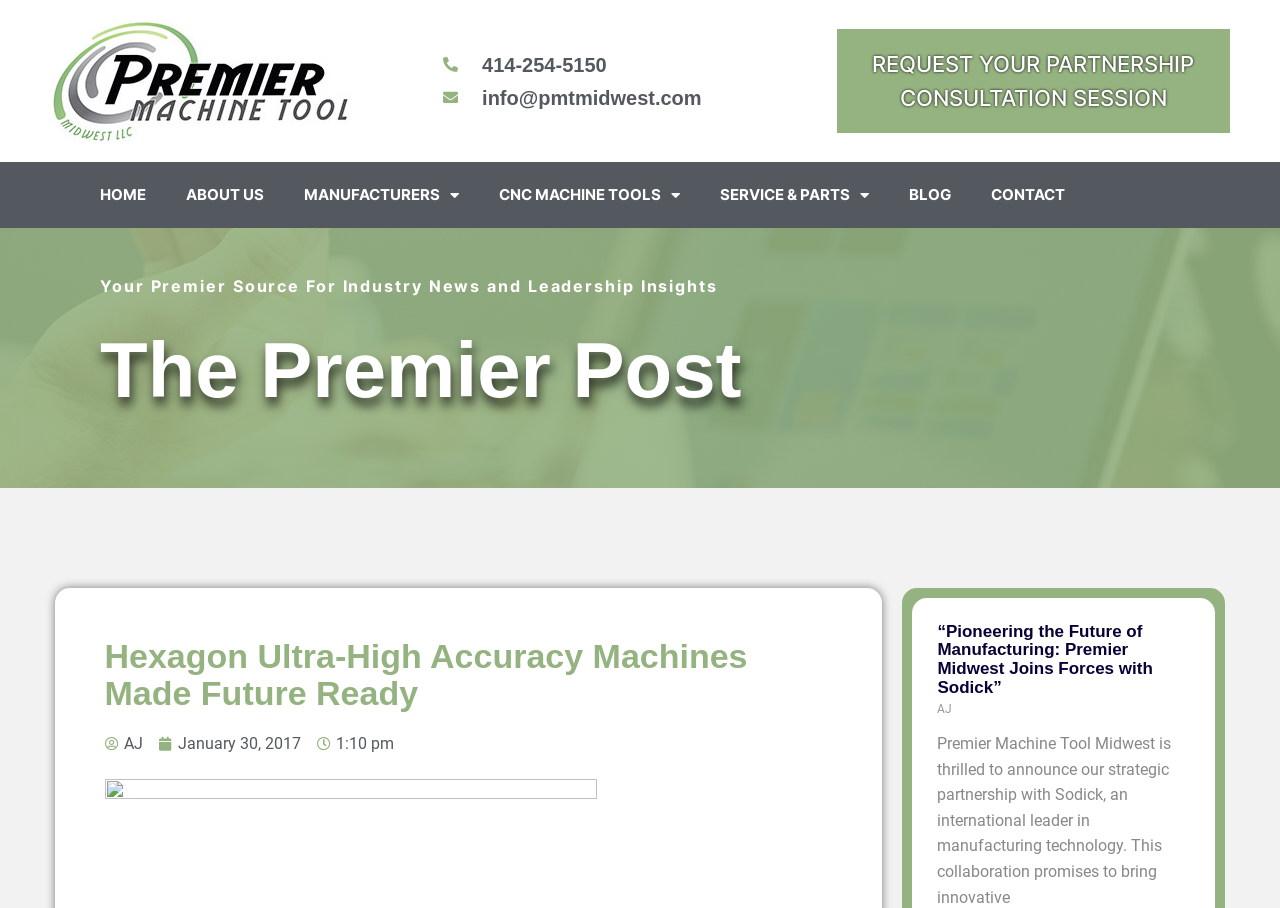What is the phone number on the webpage? From the image, respond with a single word or brief phrase.

414-254-5150